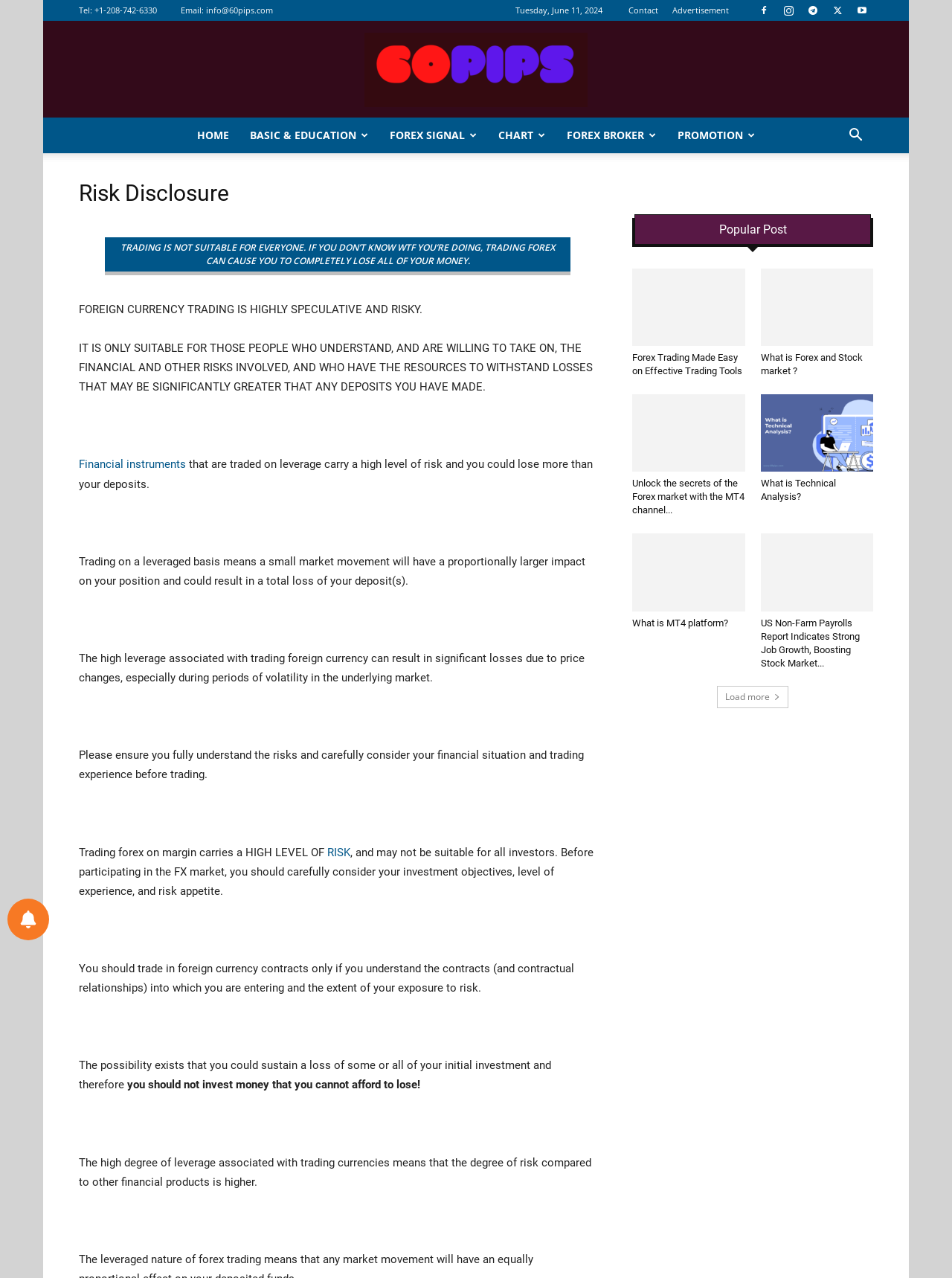Answer the question below with a single word or a brief phrase: 
What is the purpose of the search button?

To search